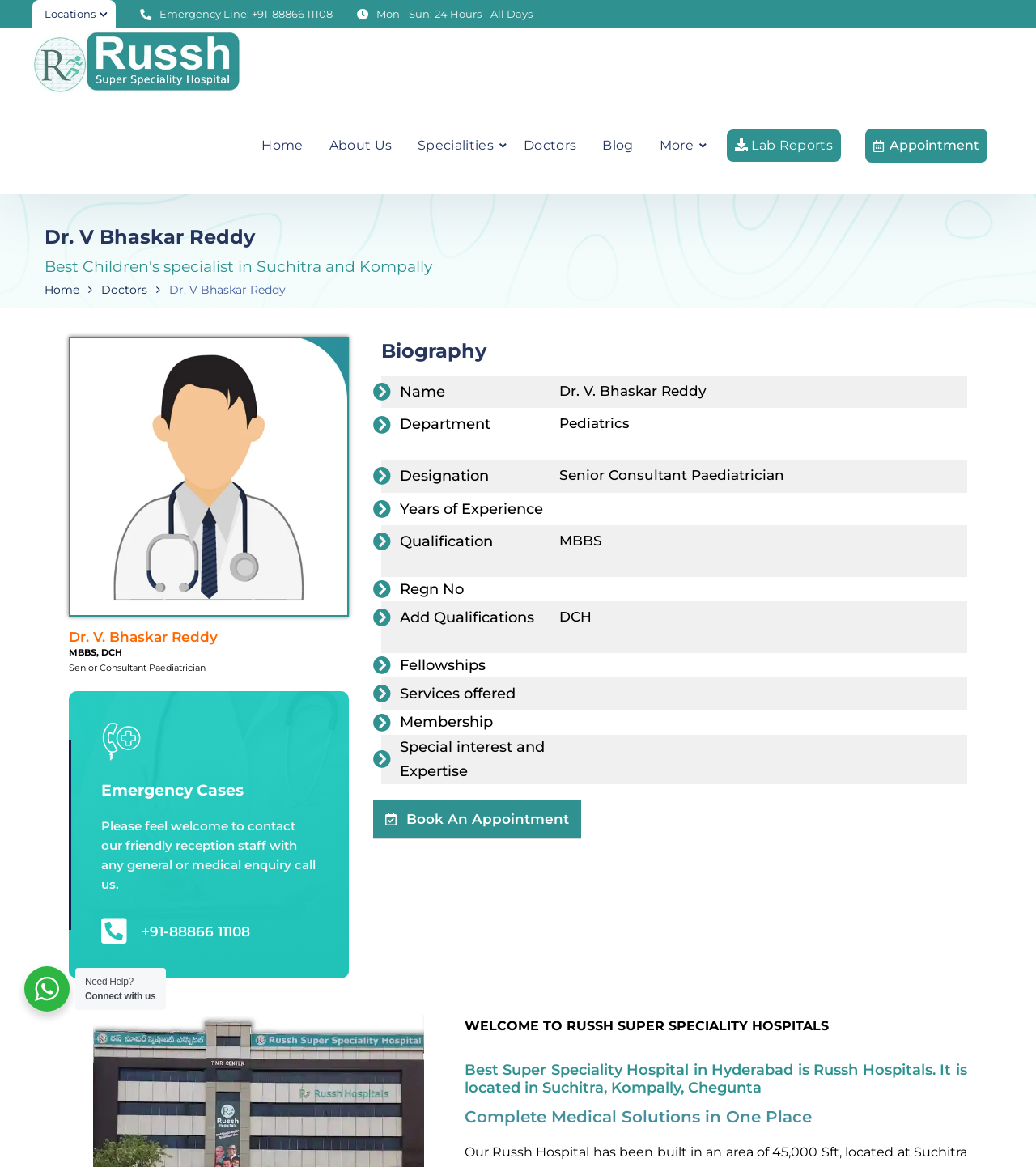Determine the main heading text of the webpage.

Best Children's specialist in Suchitra and Kompally